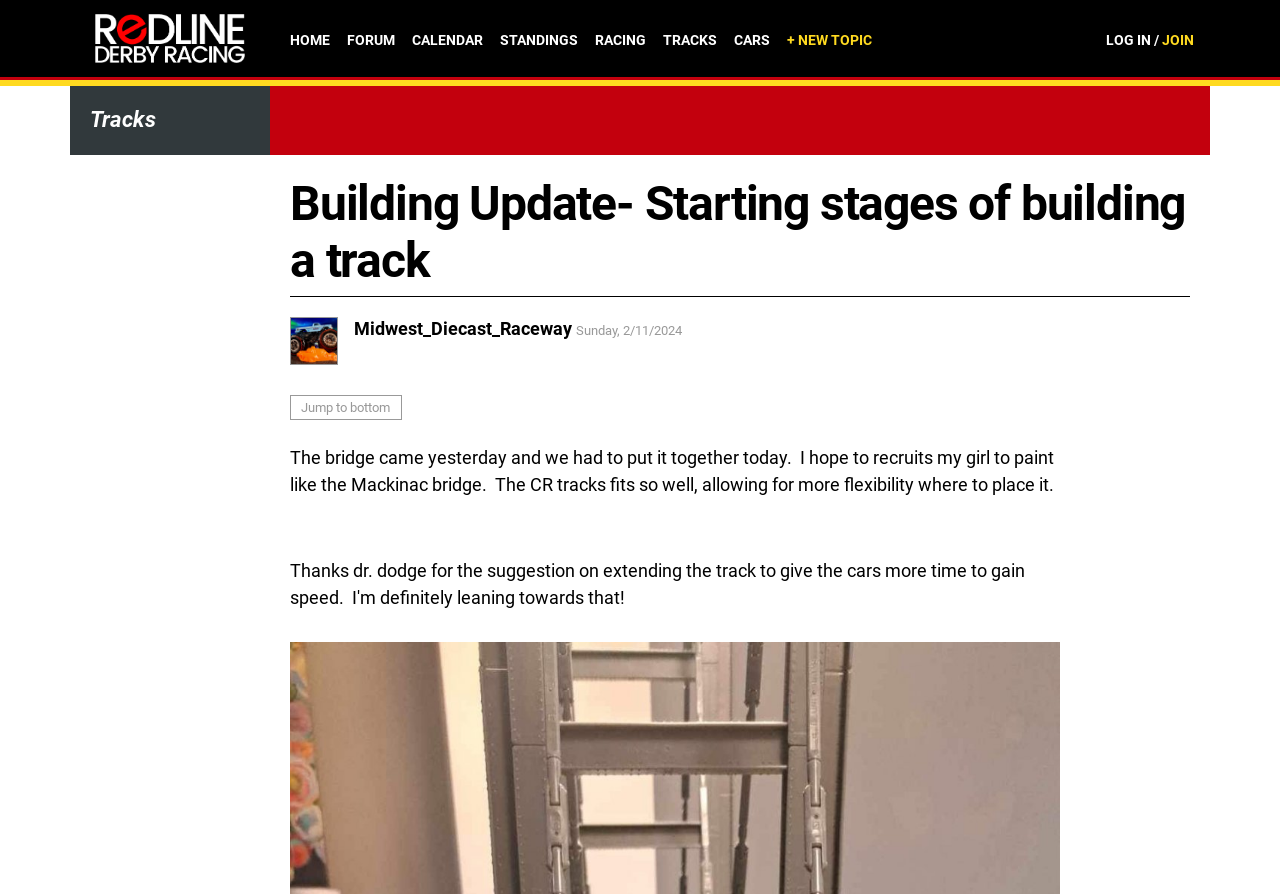Determine the bounding box coordinates of the target area to click to execute the following instruction: "create a new topic."

[0.615, 0.036, 0.681, 0.053]